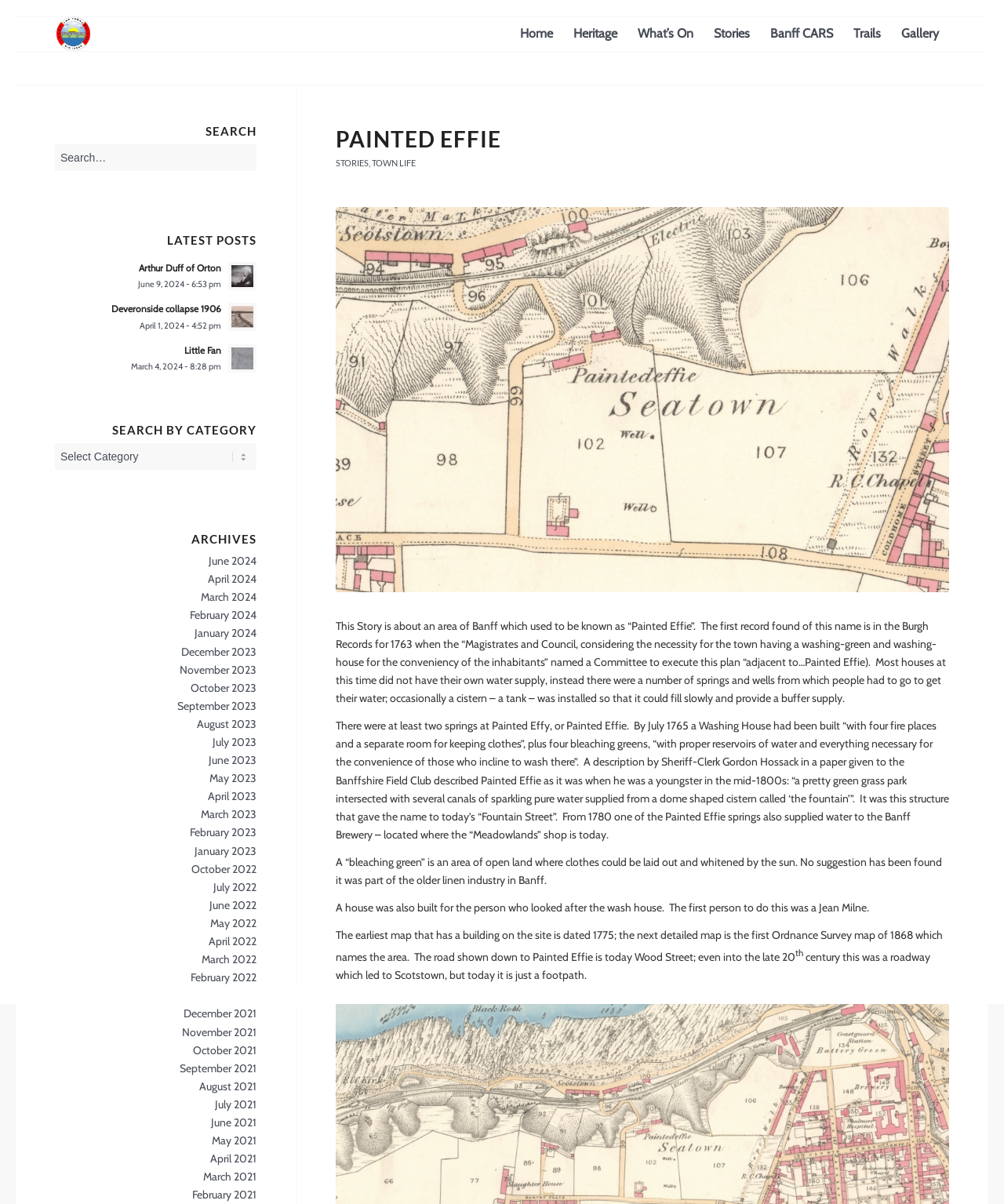Give a one-word or short-phrase answer to the following question: 
What is the name of the street where the Banff Brewery was located?

Fountain Street